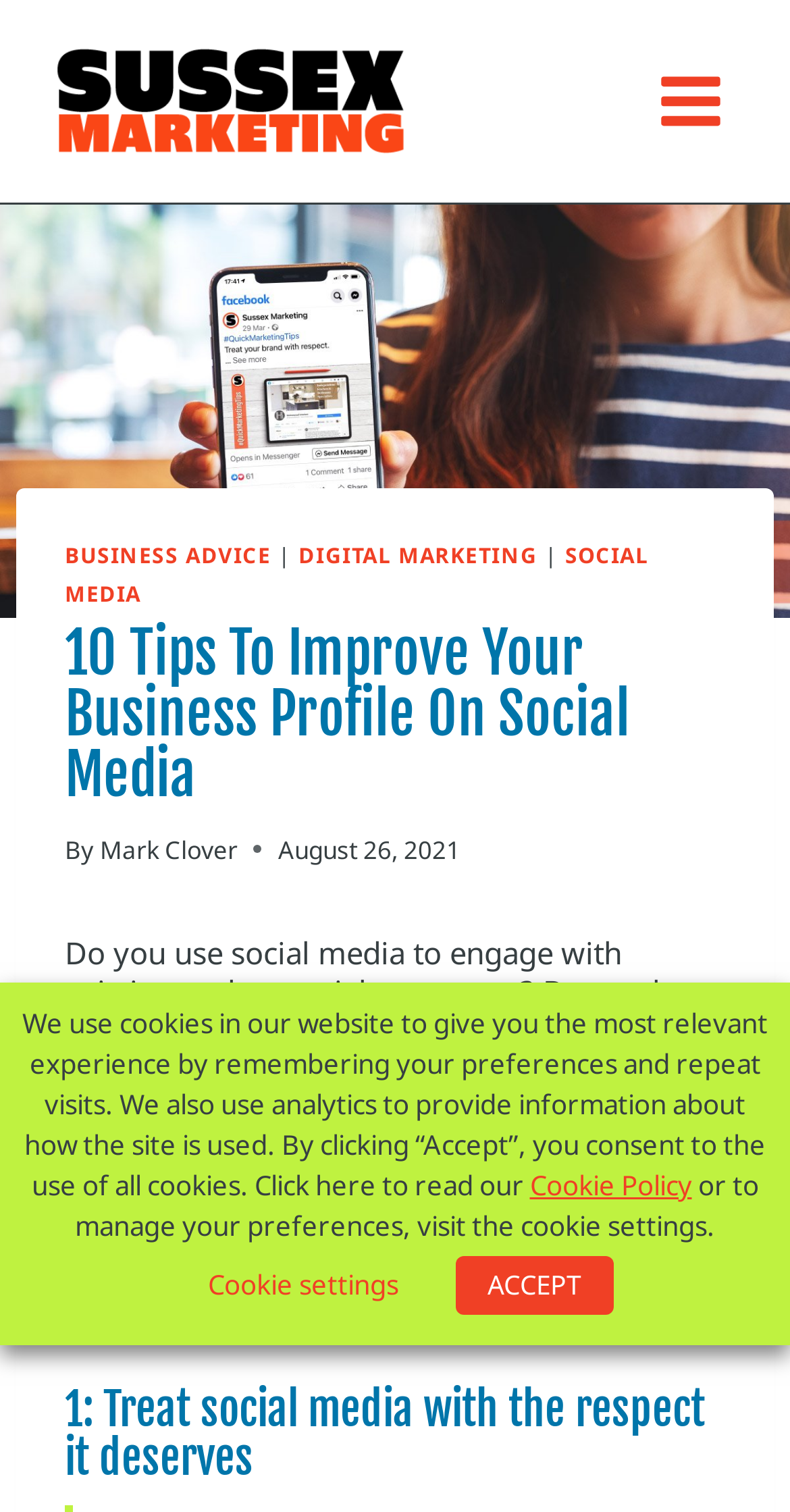Determine the bounding box coordinates of the clickable element to complete this instruction: "Click the Sussex Marketing Logo". Provide the coordinates in the format of four float numbers between 0 and 1, [left, top, right, bottom].

[0.062, 0.027, 0.523, 0.107]